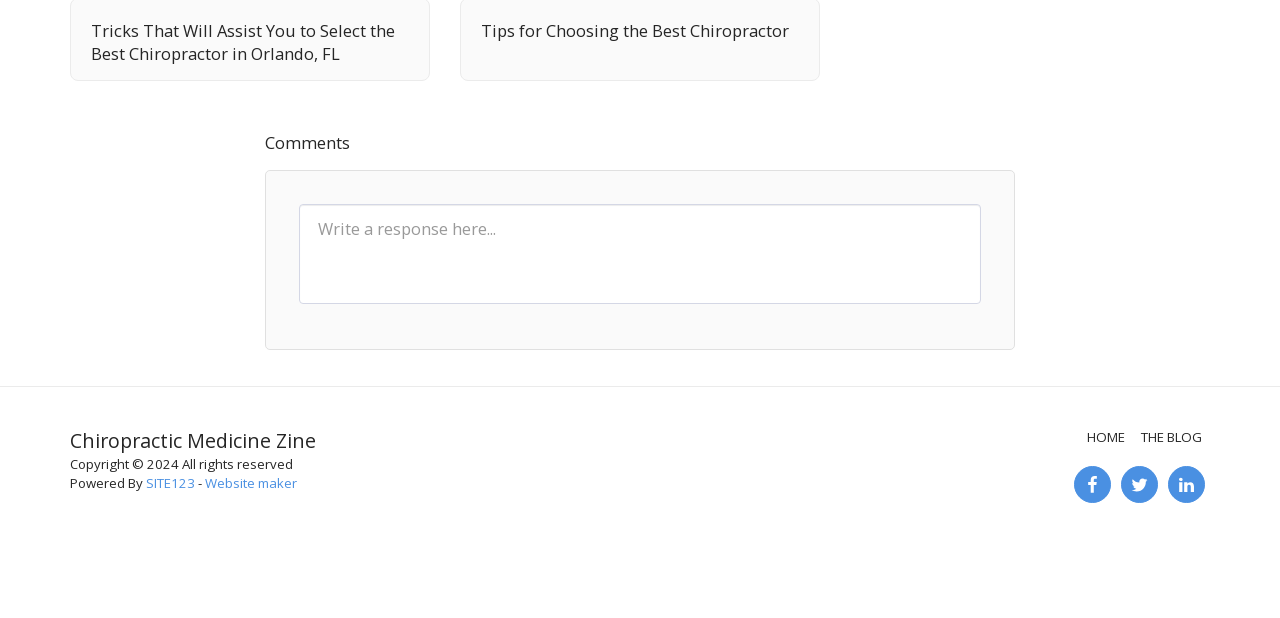Please identify the coordinates of the bounding box that should be clicked to fulfill this instruction: "Visit the home page".

[0.849, 0.69, 0.879, 0.723]